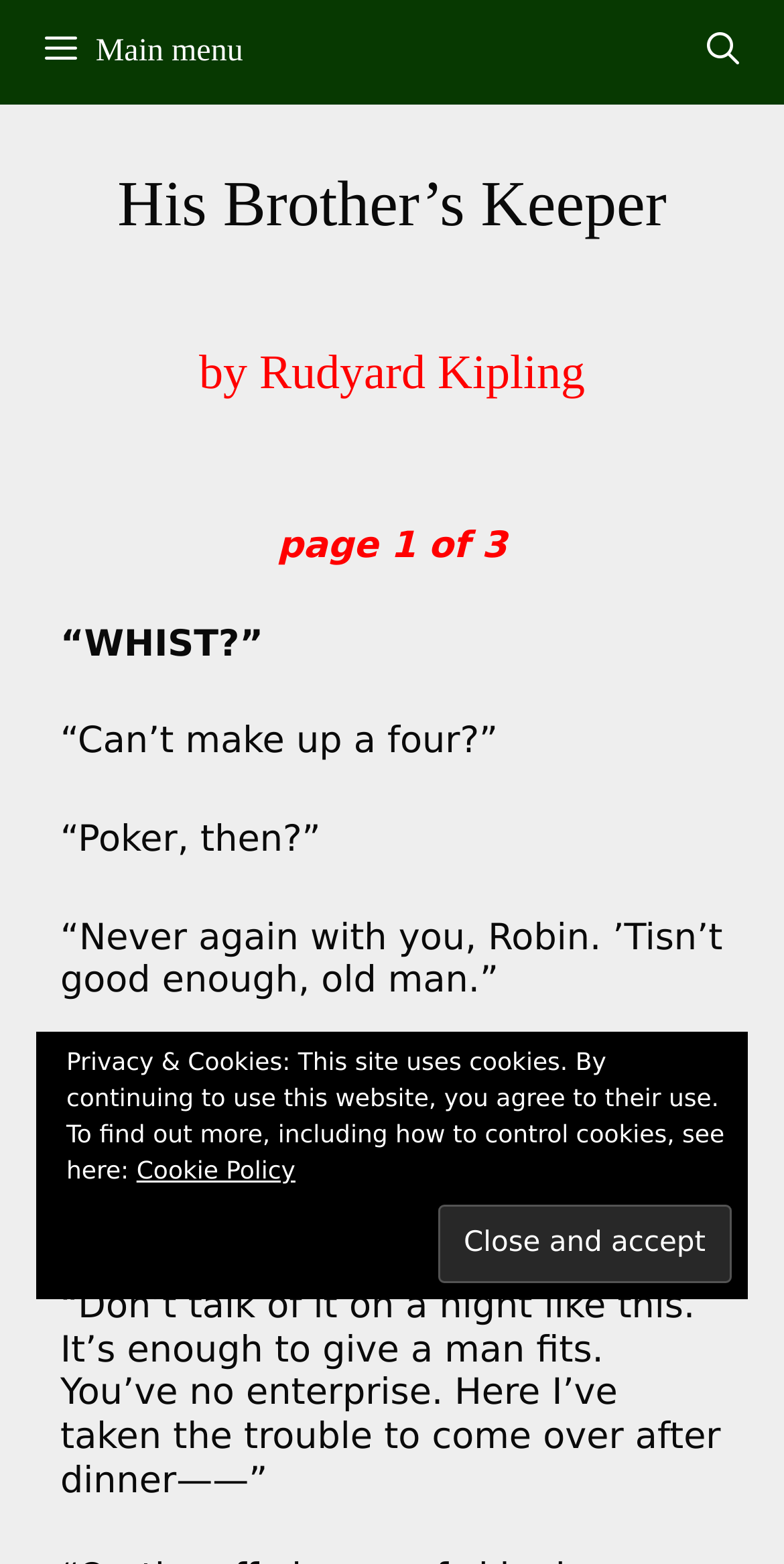What is the first spoken line in the story?
Answer the question in a detailed and comprehensive manner.

The first spoken line in the story can be found in the main content section of the webpage, where the dialogue is written. The first line is '“WHIST?”'.